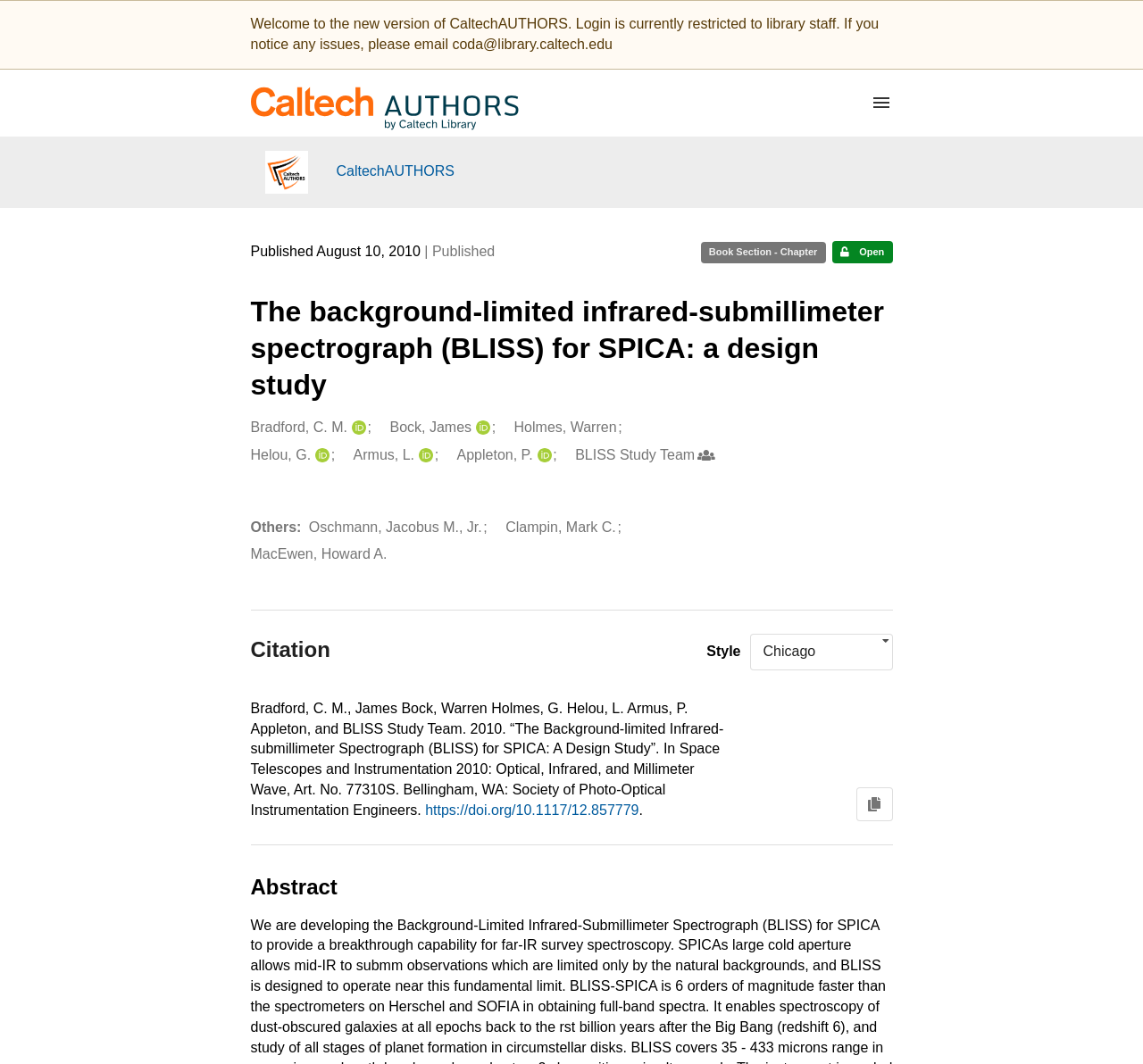Identify the bounding box coordinates of the region that should be clicked to execute the following instruction: "Click the link to learn more about truck driving jobs".

None